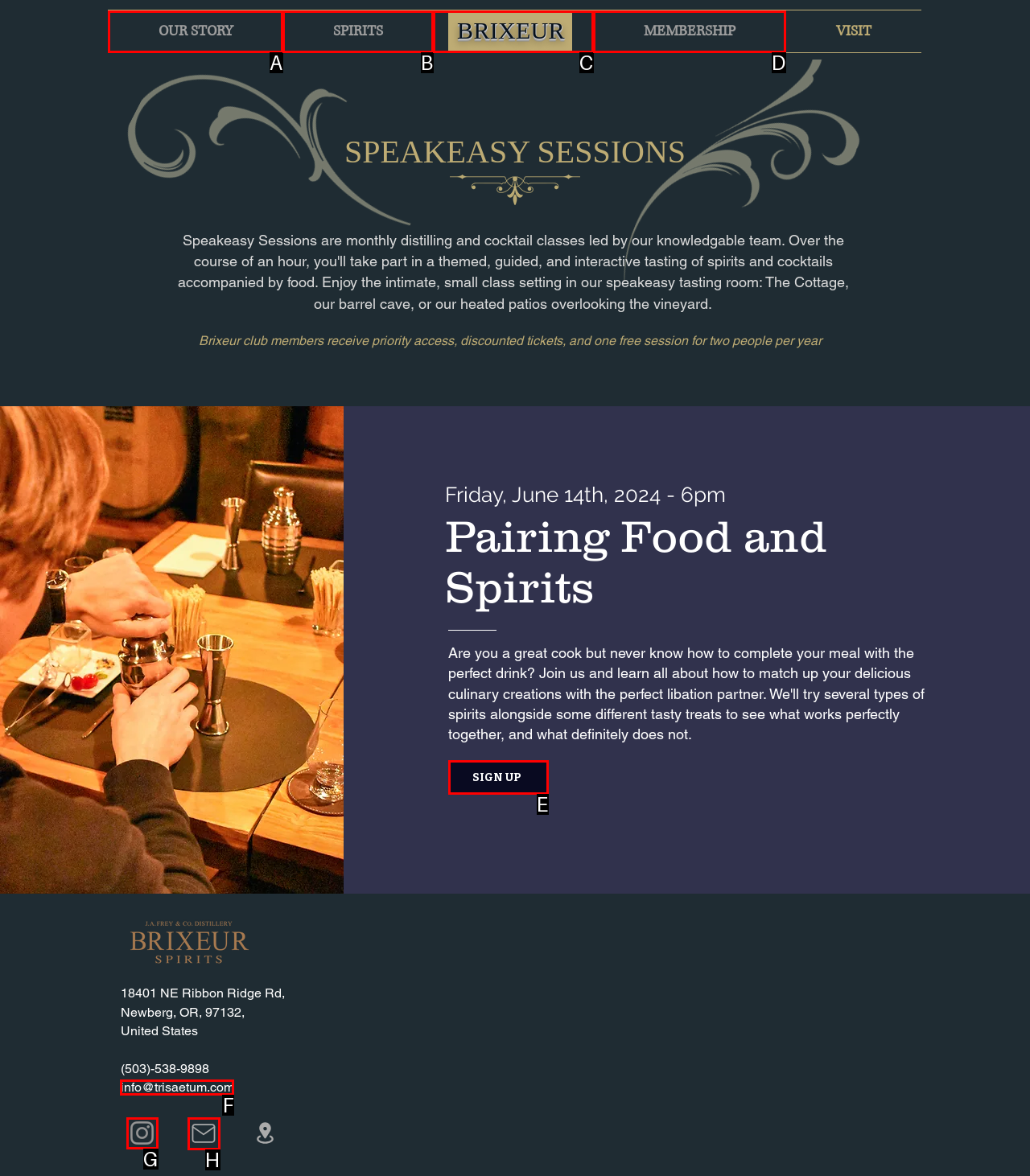Tell me which one HTML element you should click to complete the following task: Contact via email
Answer with the option's letter from the given choices directly.

F